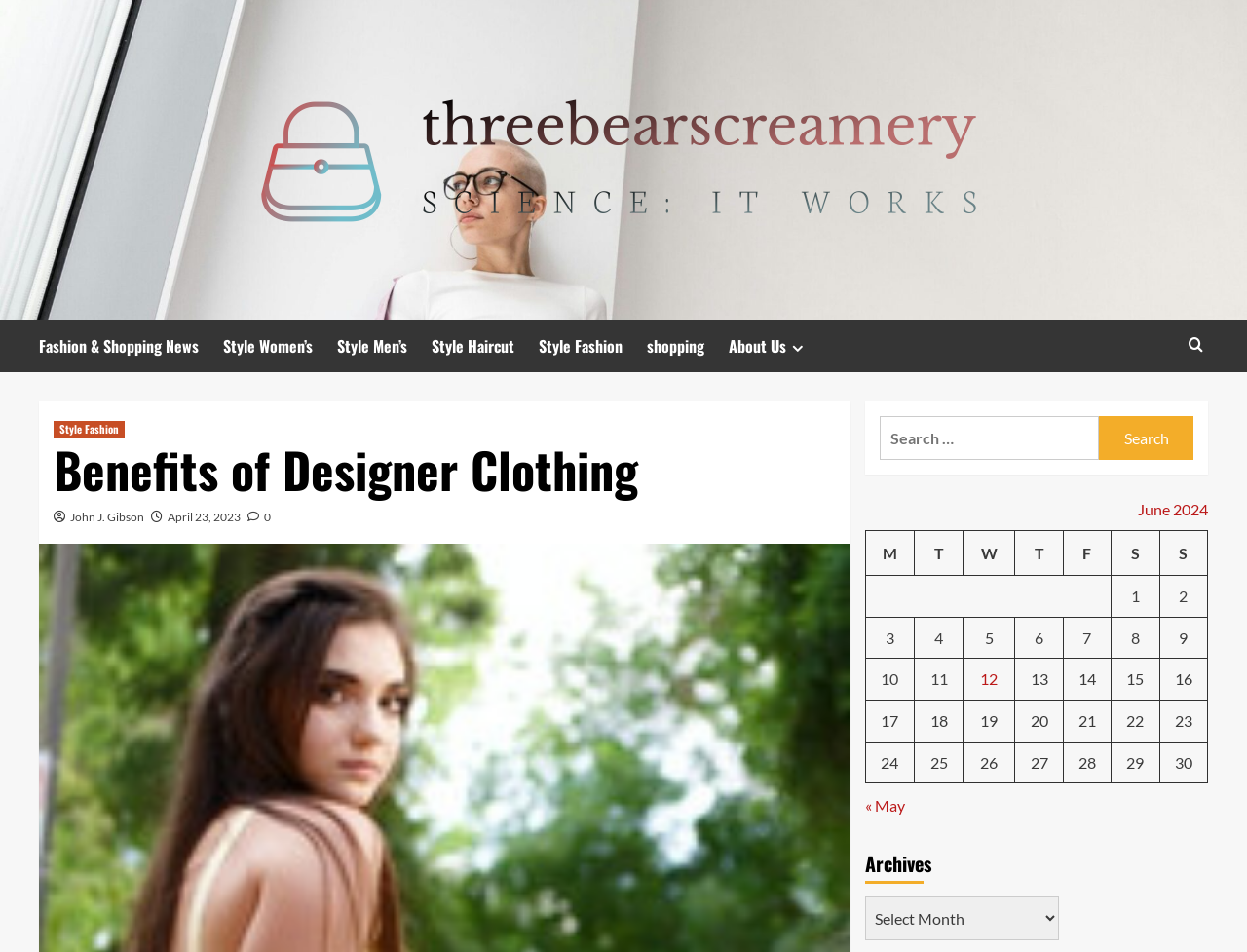Analyze the image and answer the question with as much detail as possible: 
What is the date range of the posts listed in the table?

The table on the webpage lists posts published in June 2024, with specific dates ranging from June 1 to June 30.